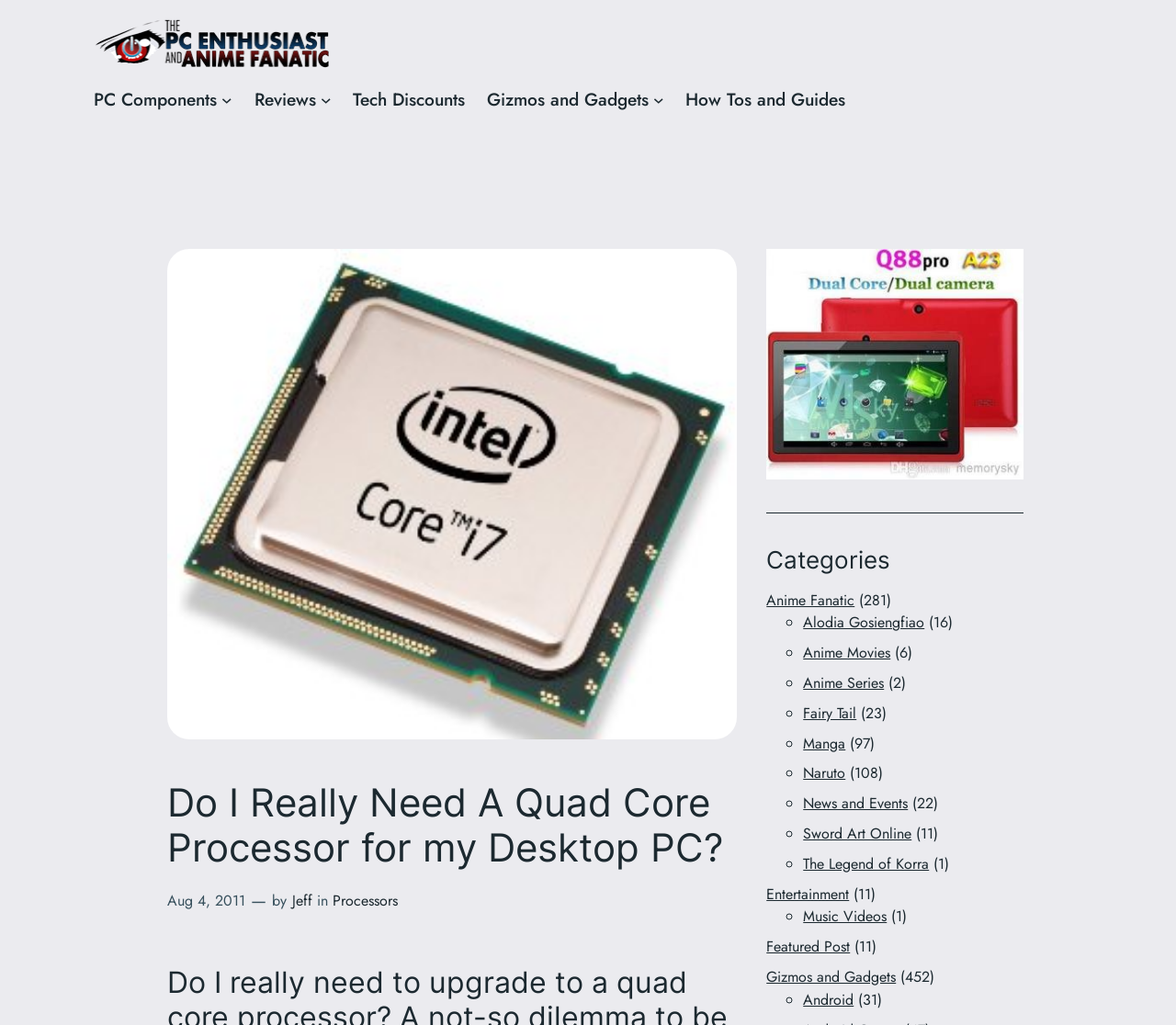Using the element description: "Anime Fanatic", determine the bounding box coordinates. The coordinates should be in the format [left, top, right, bottom], with values between 0 and 1.

[0.652, 0.575, 0.727, 0.595]